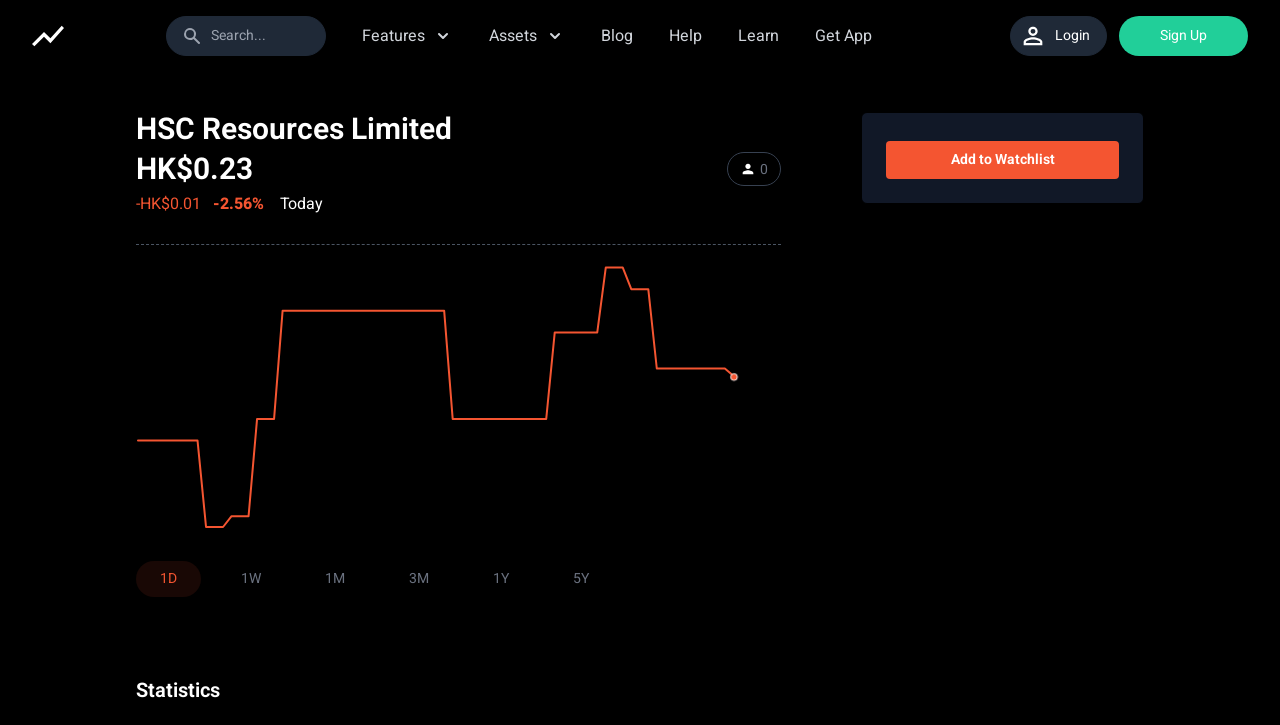Provide an in-depth caption for the webpage.

This webpage appears to be a stock market information page, specifically for HSC Resources Limited (1850.HK). At the top, there is a navigation bar with several links, including "Stock Events", "Features", "Assets", "Blog", "Help", "Learn", and "Get App". To the right of the navigation bar, there is a search bar and a login button.

Below the navigation bar, there is a heading that displays the company name, "HSC Resources Limited", along with its current stock price, "HK$0.23", and a graph showing the stock's performance. The graph is accompanied by several graphics symbols, which appear to be interactive.

To the right of the graph, there are several static text elements displaying information about the stock's performance, including the change in price, "-HK$0.01", and the percentage change, "-2.56%". There is also a label indicating that the data is current as of "Today".

At the bottom of the page, there are two buttons, "Sign Up" and "Login", which are likely used to access additional features or services on the website.